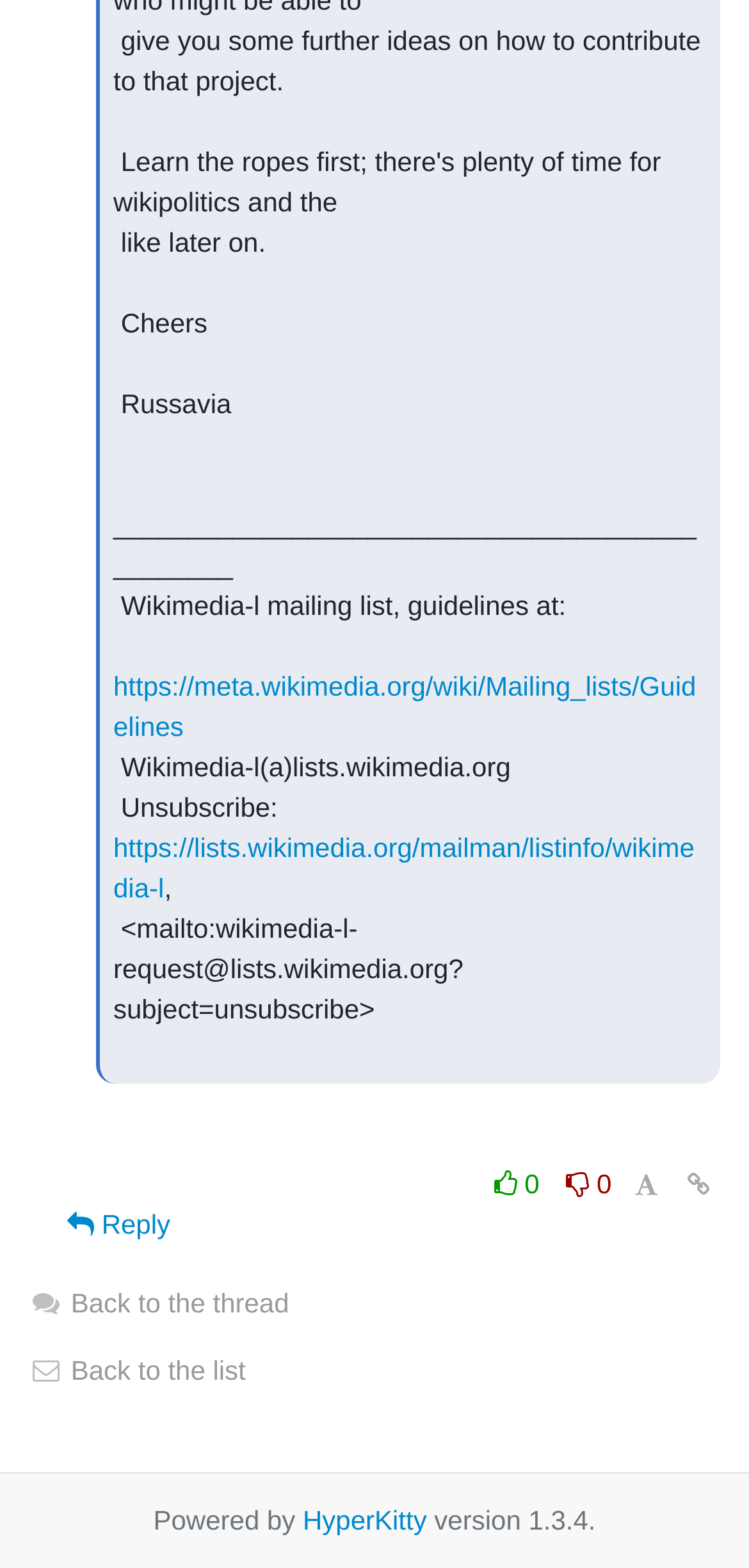Respond to the question below with a concise word or phrase:
What is the purpose of the 'Display in fixed font' button?

To display text in fixed font